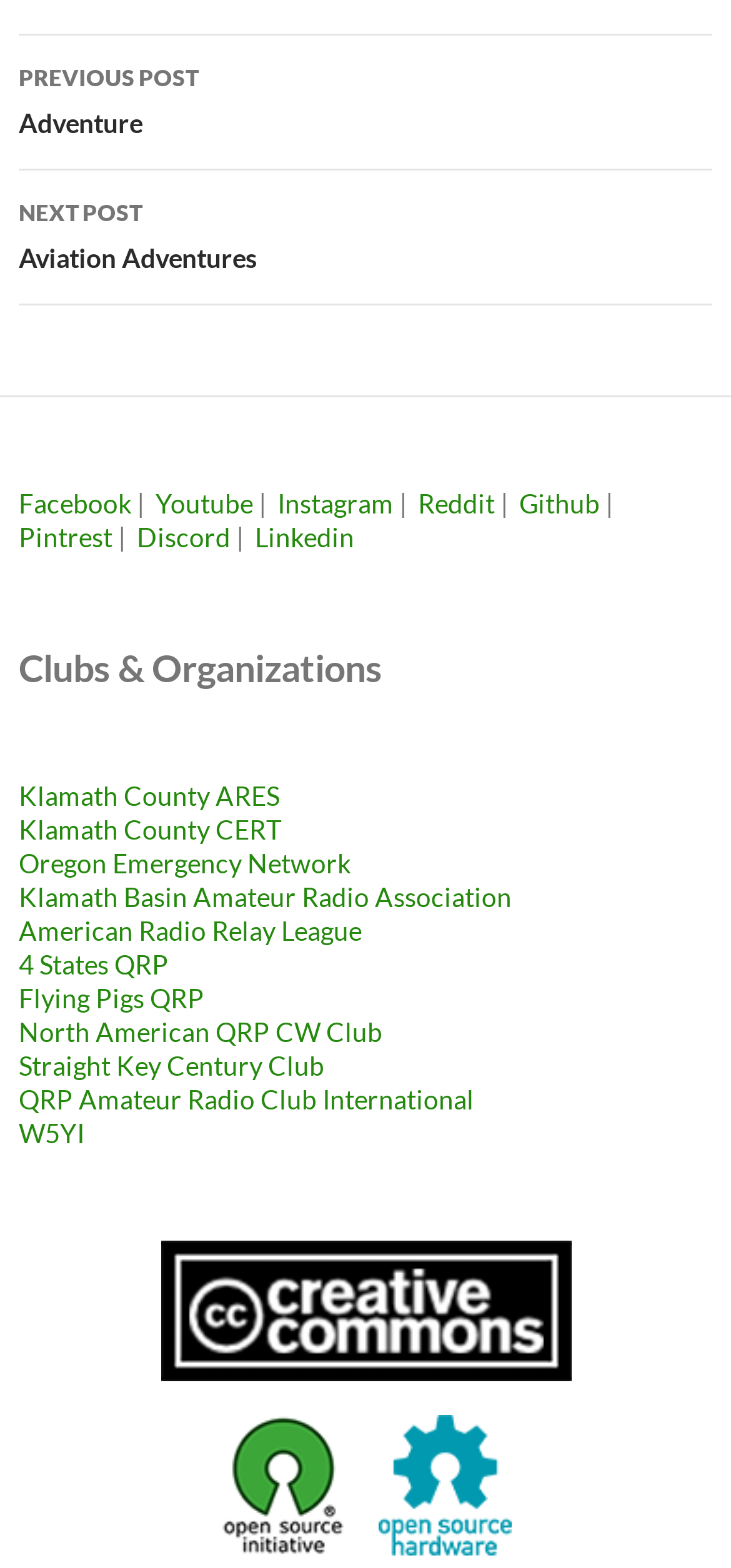Please analyze the image and provide a thorough answer to the question:
What is the text between the 'Klamath County CERT' and 'Oregon Emergency Network' links?

I found the links 'Klamath County CERT' and 'Oregon Emergency Network' with their respective bounding box coordinates, and there is no text between them, only a vertical space.